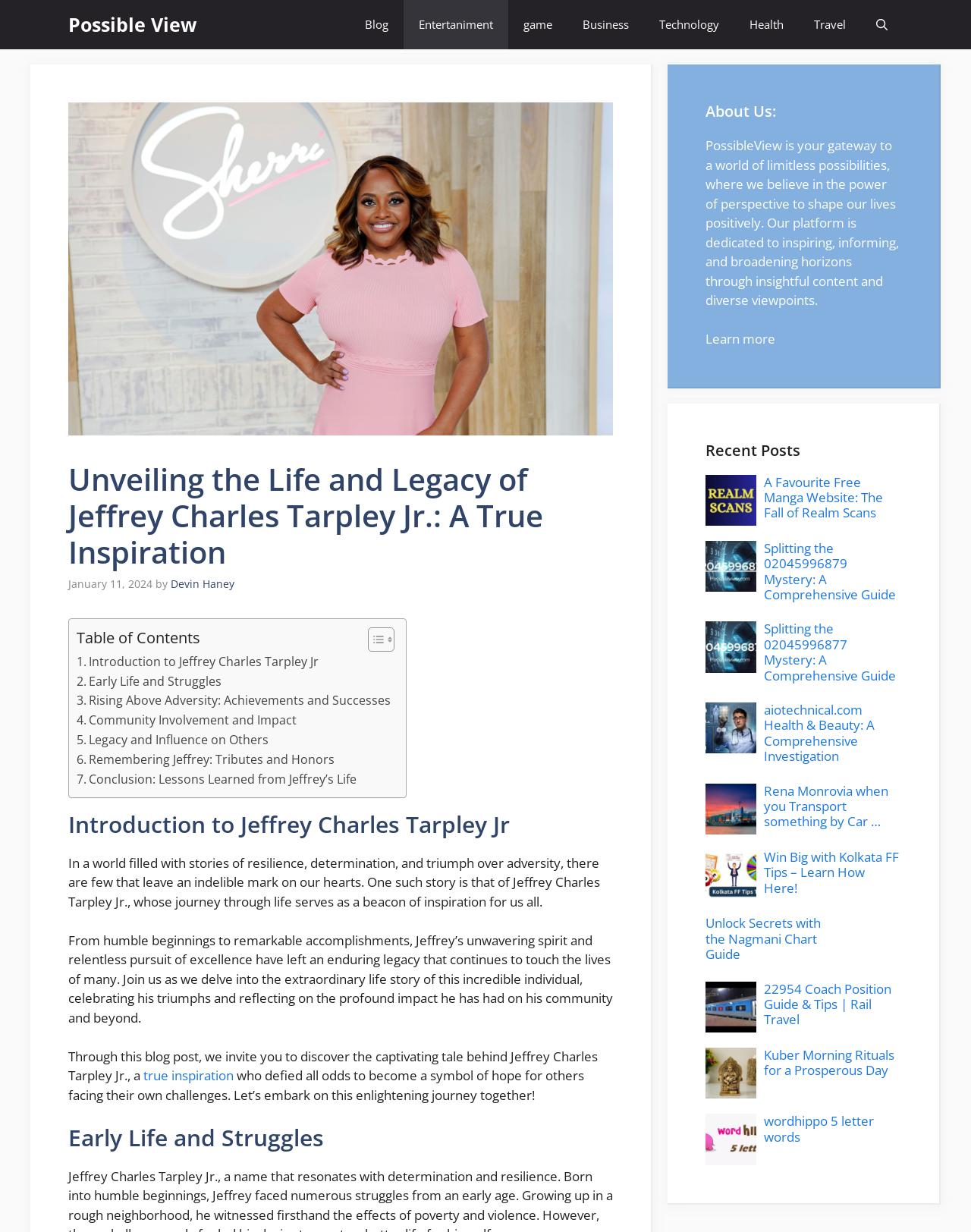What is the purpose of the Possible View platform?
Based on the visual content, answer with a single word or a brief phrase.

Inspiring, informing, and broadening horizons